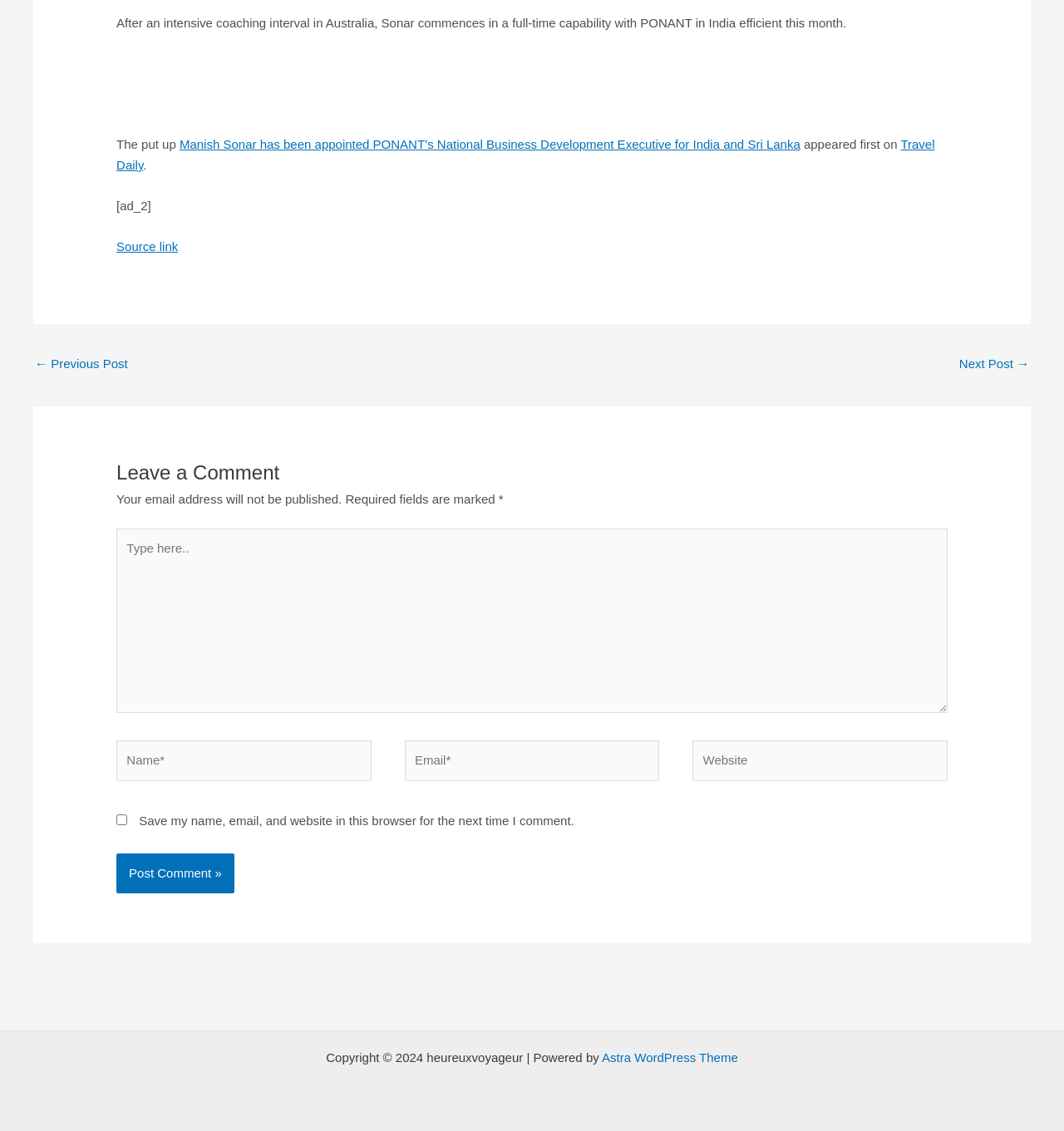What is the name of the website where the post originally appeared?
Please ensure your answer is as detailed and informative as possible.

I found the answer by reading the text in the link element with the text 'Travel Daily'.